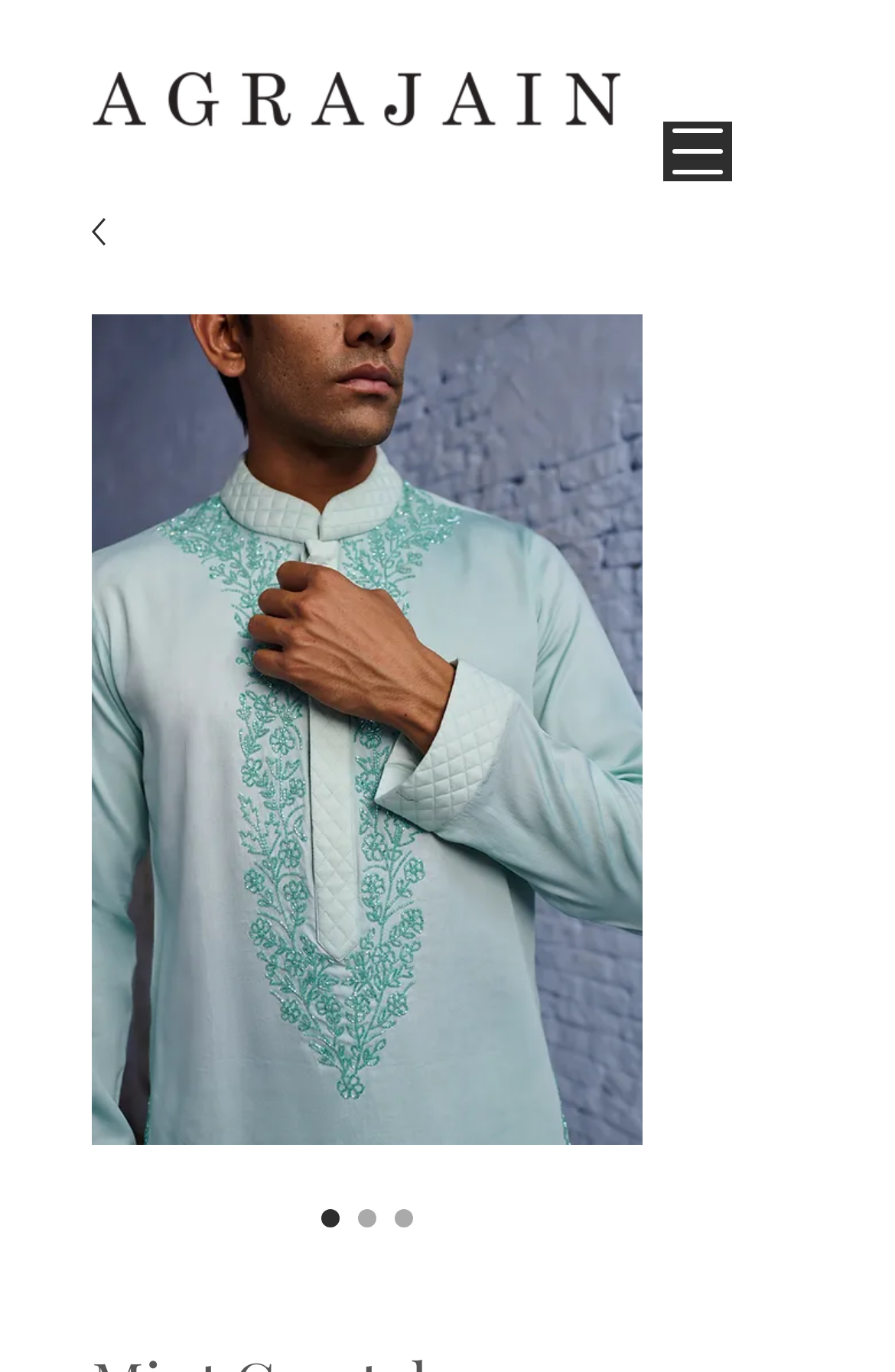Generate the text content of the main heading of the webpage.

Mint Crystal Kashmiri Kurta set